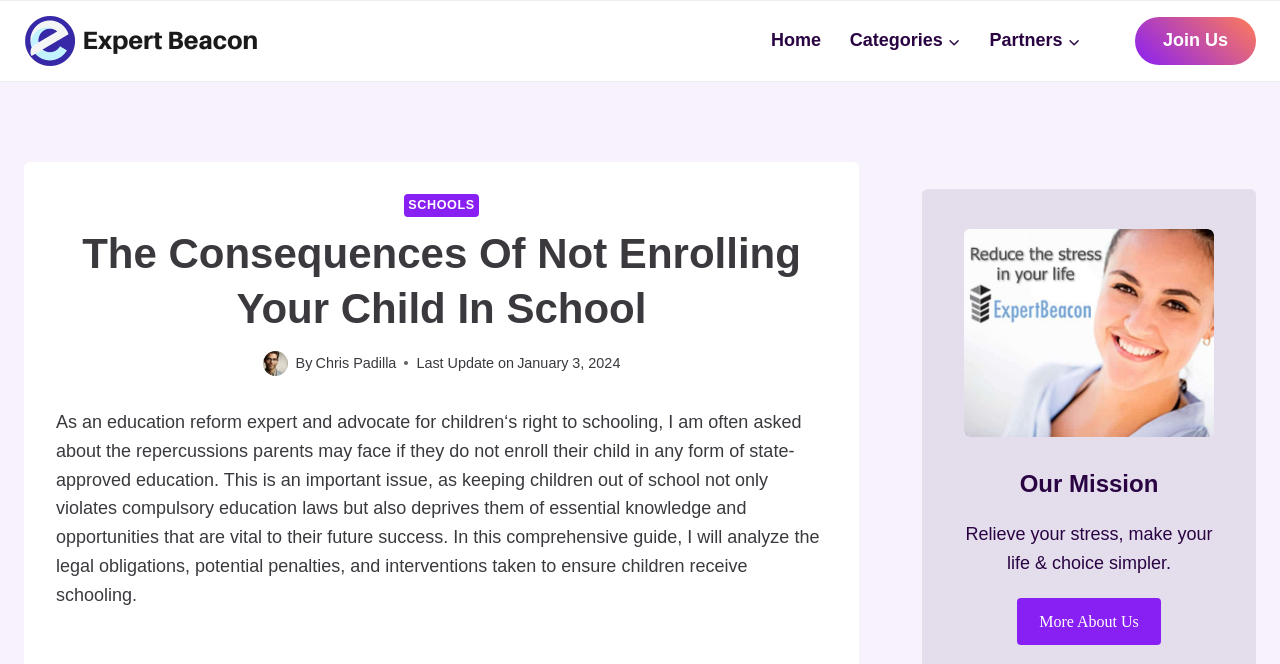Please reply with a single word or brief phrase to the question: 
What is the author's profession?

Education reform expert